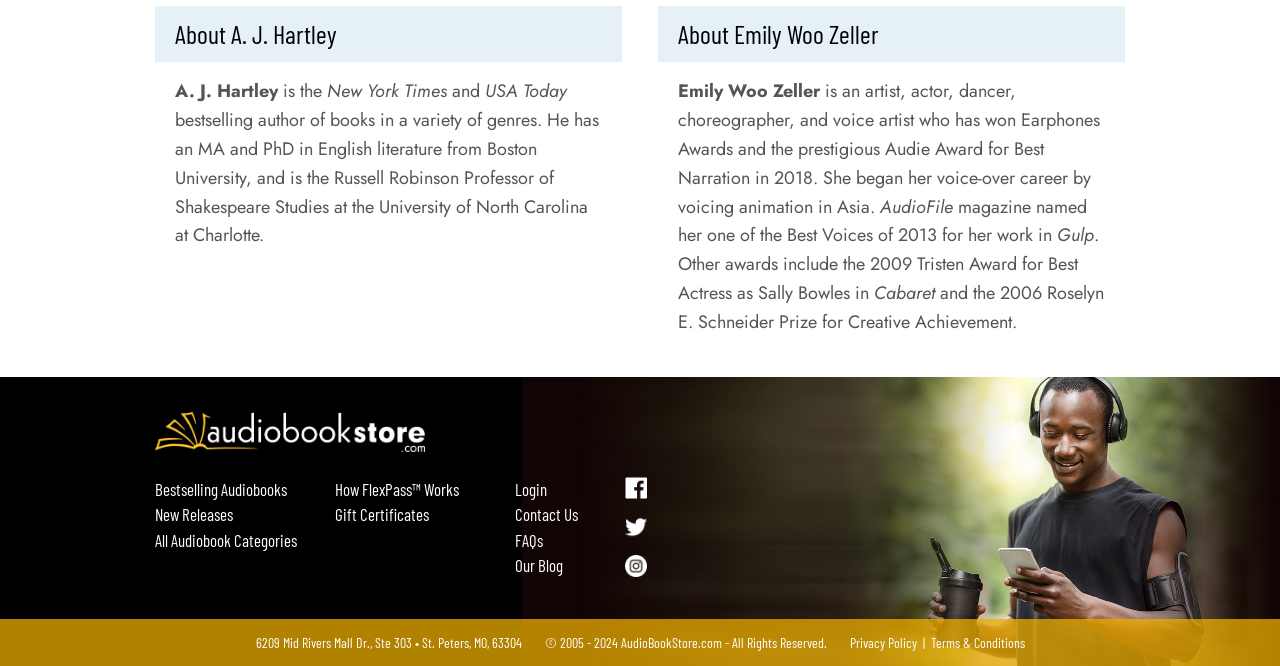Locate the UI element described as follows: "New Releases". Return the bounding box coordinates as four float numbers between 0 and 1 in the order [left, top, right, bottom].

[0.121, 0.754, 0.238, 0.792]